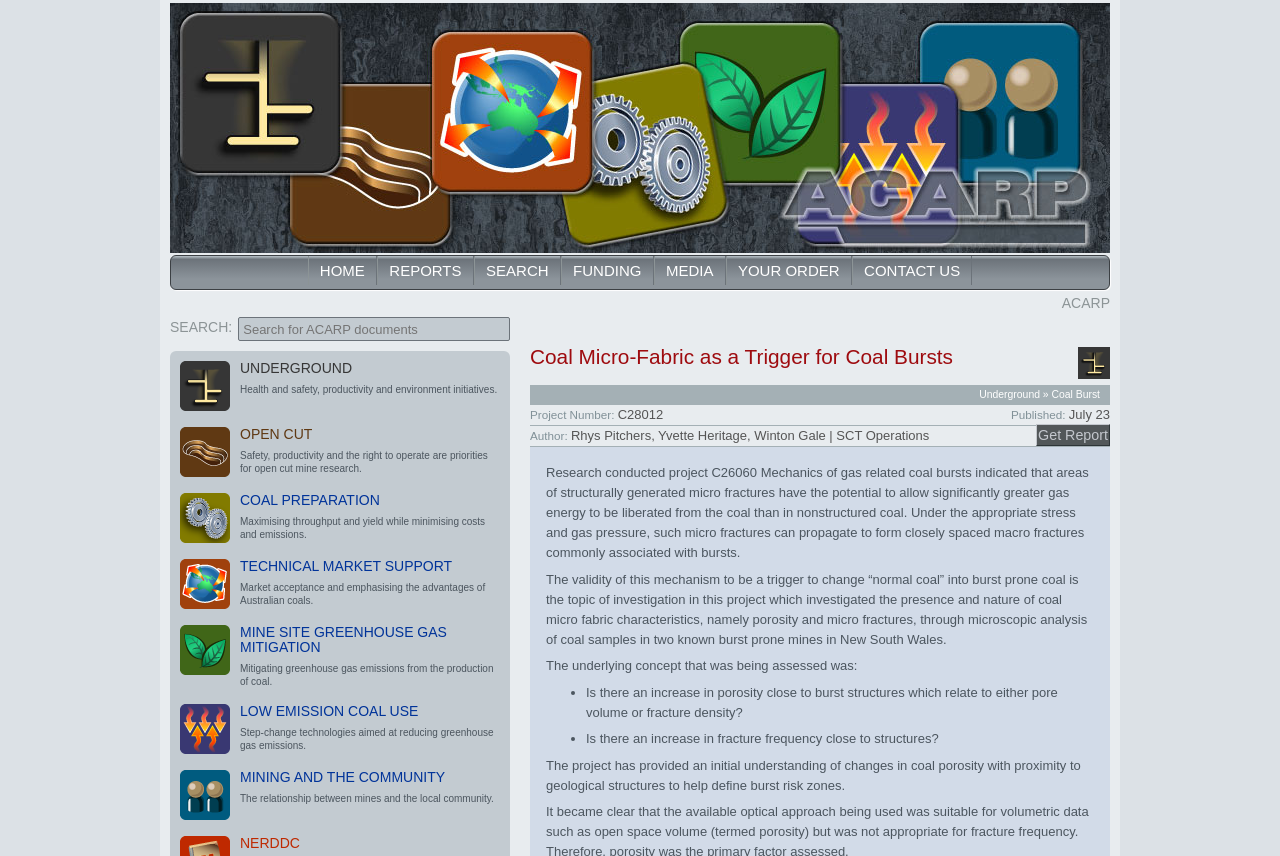Kindly respond to the following question with a single word or a brief phrase: 
How many links are there under the 'UNDERGROUND' heading?

3